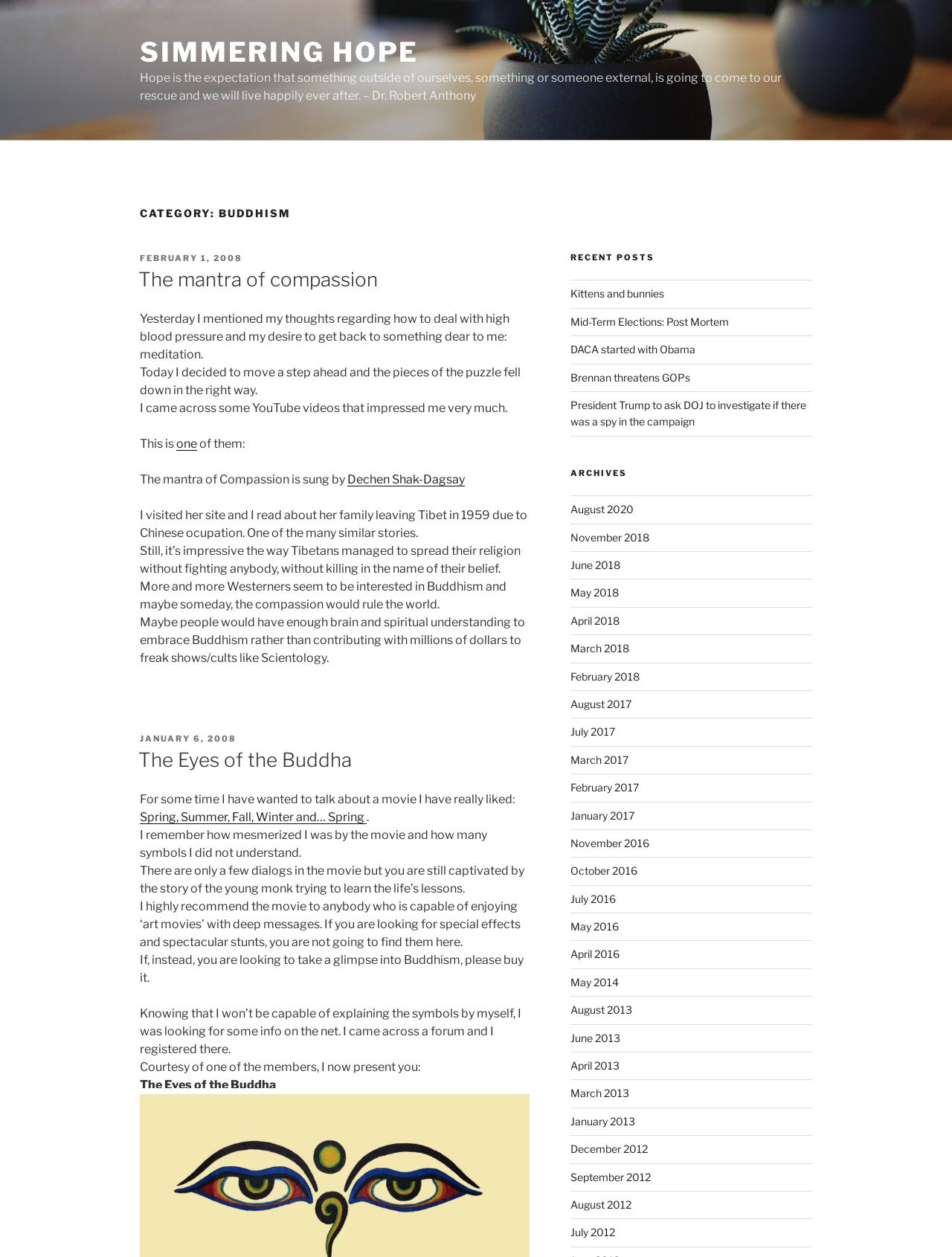Please reply to the following question with a single word or a short phrase:
How many recent posts are listed?

5